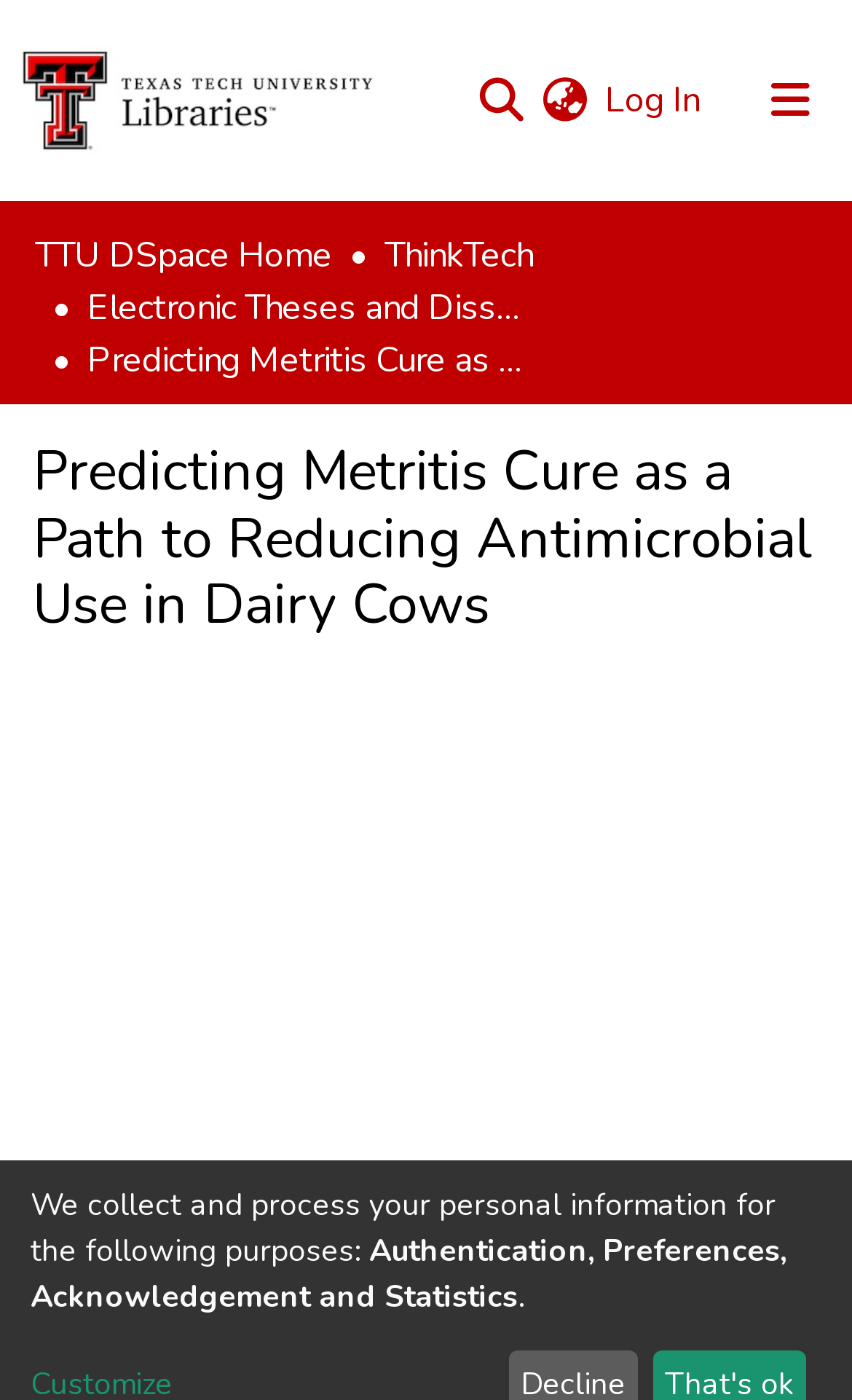Please specify the bounding box coordinates of the area that should be clicked to accomplish the following instruction: "Log in". The coordinates should consist of four float numbers between 0 and 1, i.e., [left, top, right, bottom].

[0.705, 0.055, 0.826, 0.089]